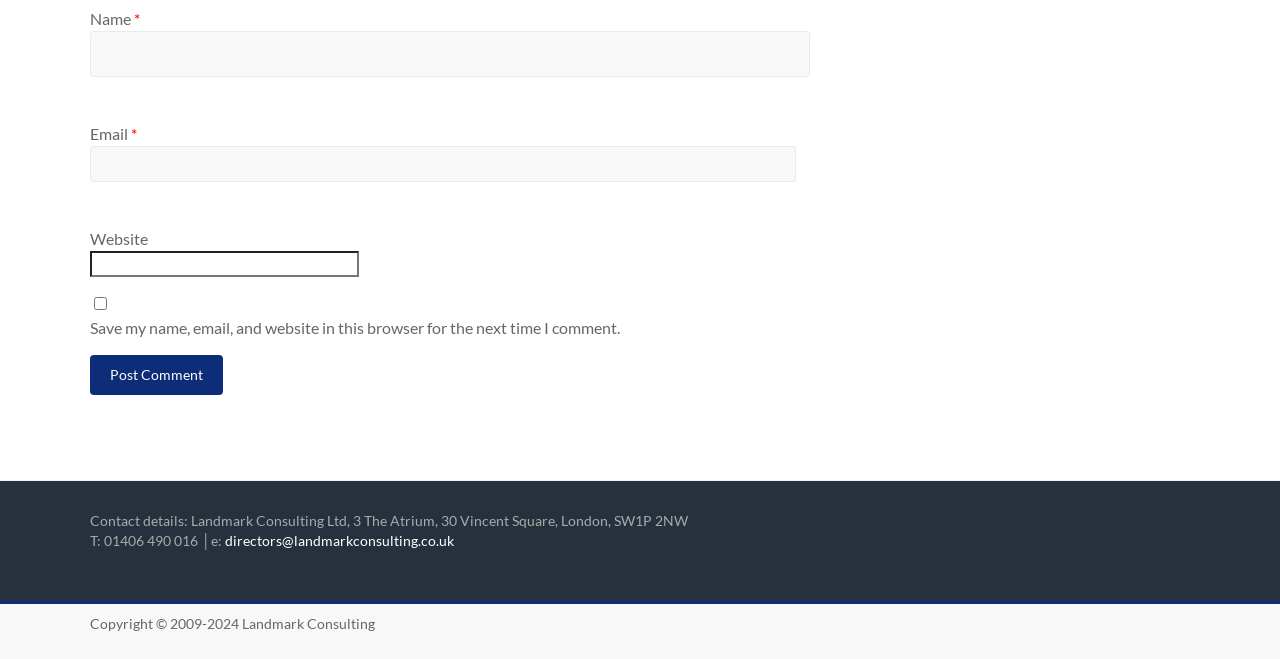Use a single word or phrase to answer this question: 
What is the copyright year range?

2009-2024